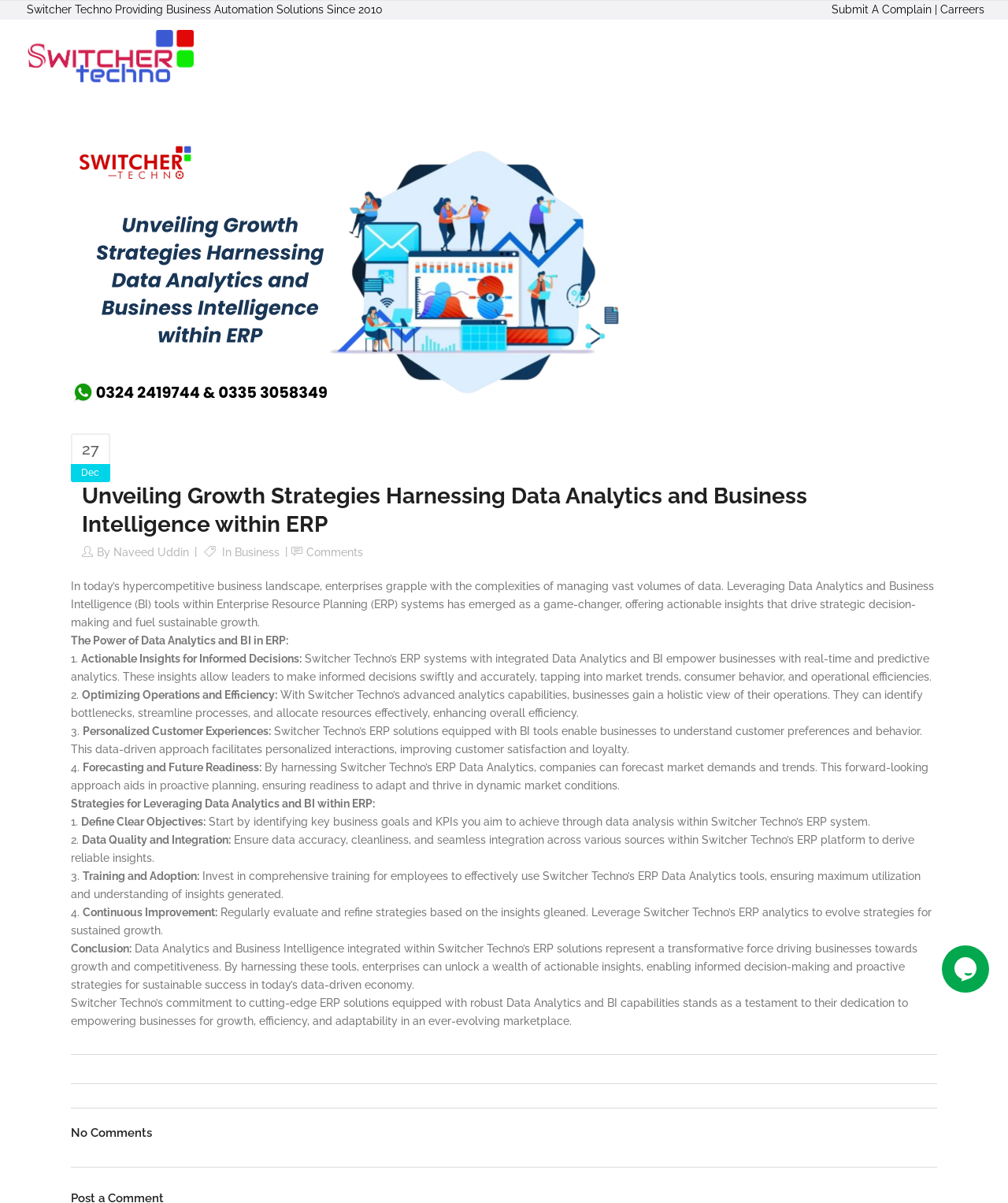Reply to the question below using a single word or brief phrase:
How many strategies are mentioned for leveraging data analytics and BI within ERP?

4